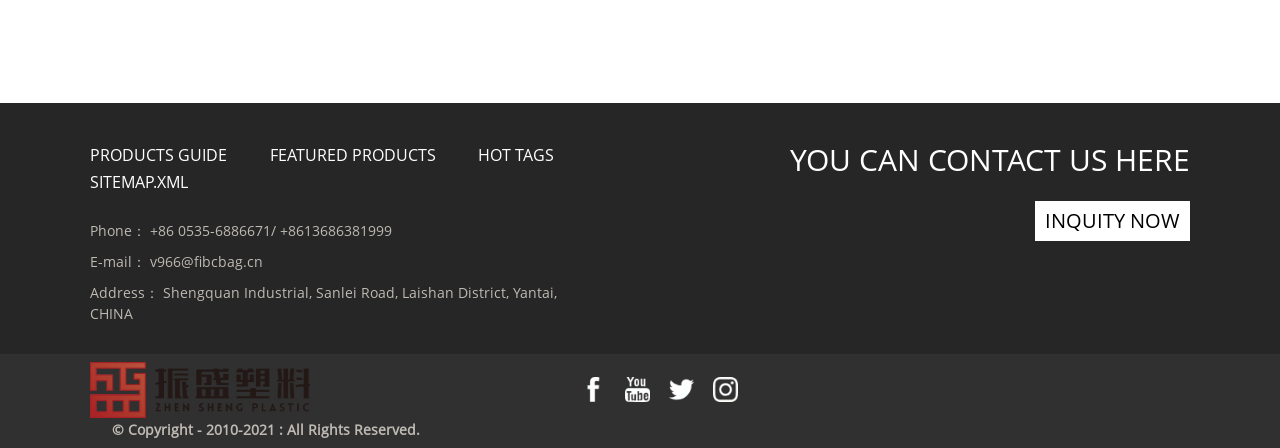What is the email address provided?
Answer the question using a single word or phrase, according to the image.

v966@fibcbag.cn